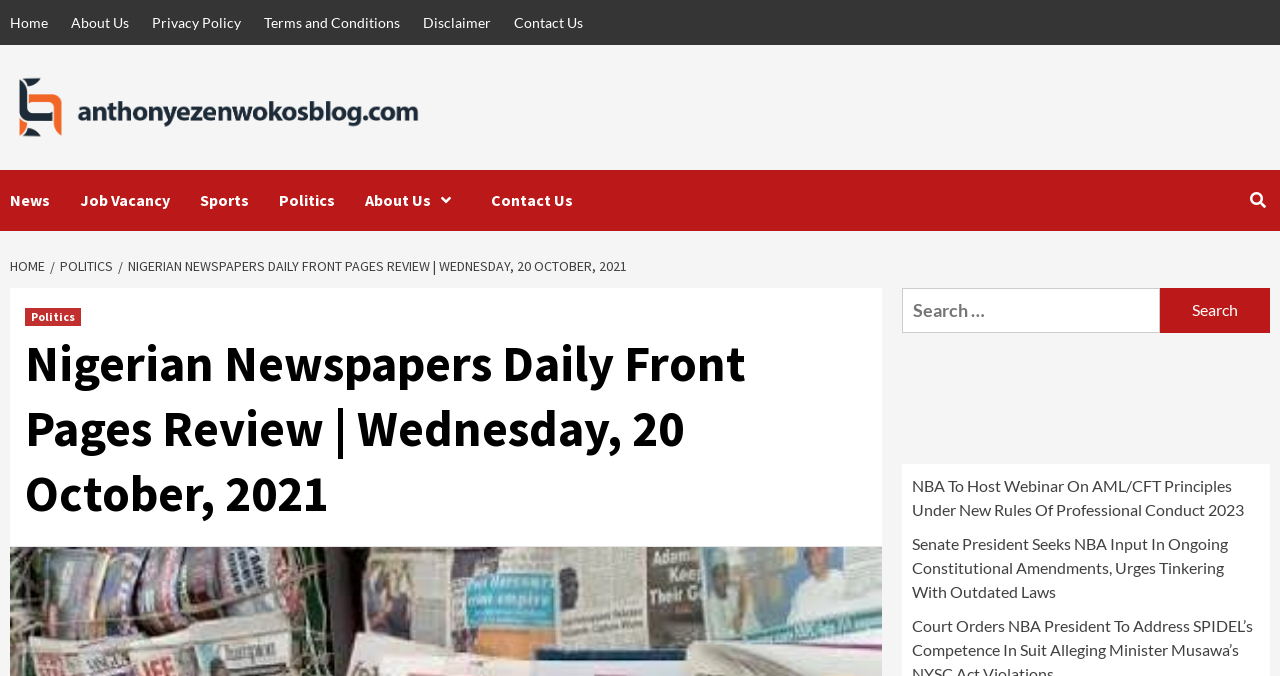Identify the bounding box coordinates for the element that needs to be clicked to fulfill this instruction: "go to home page". Provide the coordinates in the format of four float numbers between 0 and 1: [left, top, right, bottom].

[0.008, 0.0, 0.045, 0.067]